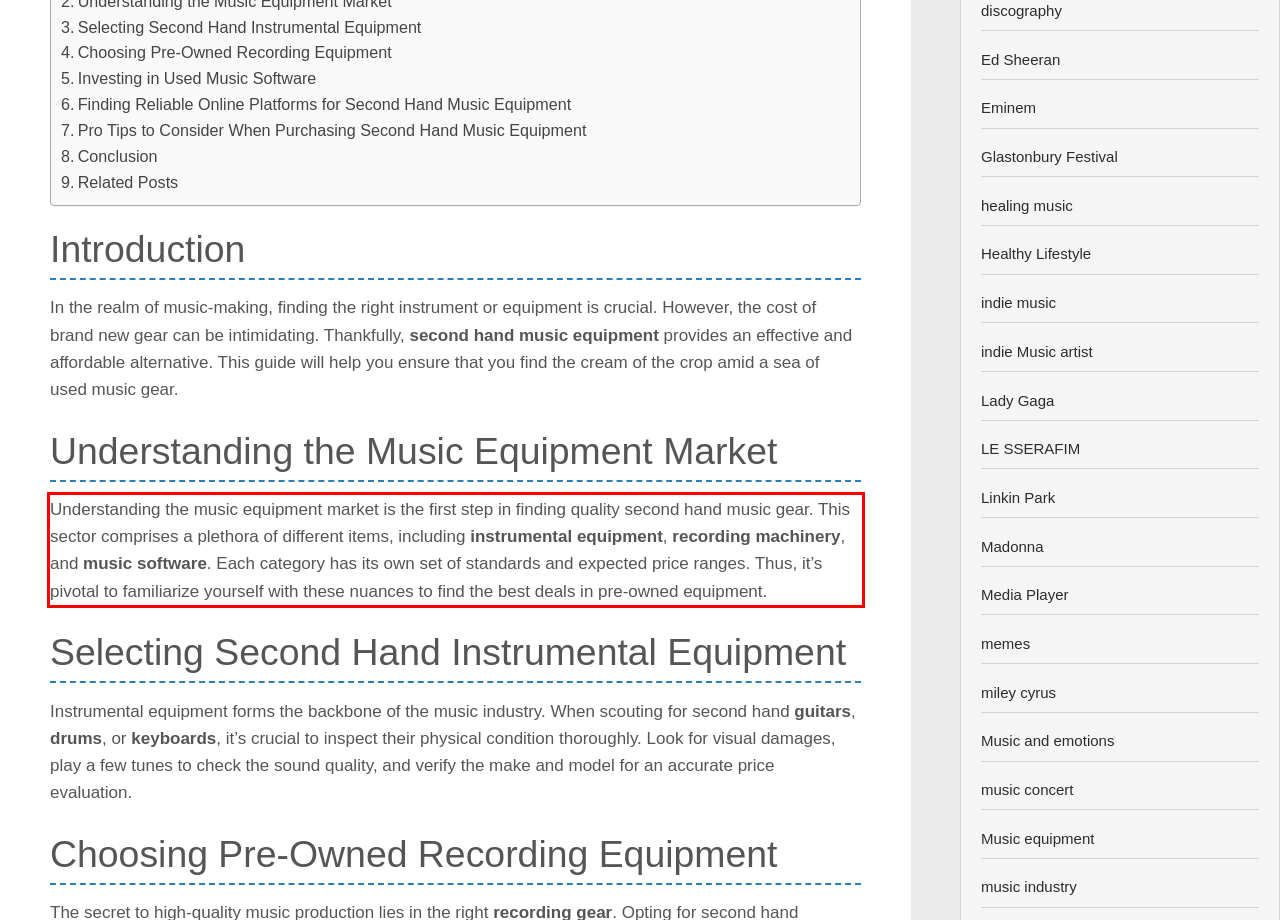Identify the red bounding box in the webpage screenshot and perform OCR to generate the text content enclosed.

Understanding the music equipment market is the first step in finding quality second hand music gear. This sector comprises a plethora of different items, including instrumental equipment, recording machinery, and music software. Each category has its own set of standards and expected price ranges. Thus, it’s pivotal to familiarize yourself with these nuances to find the best deals in pre-owned equipment.